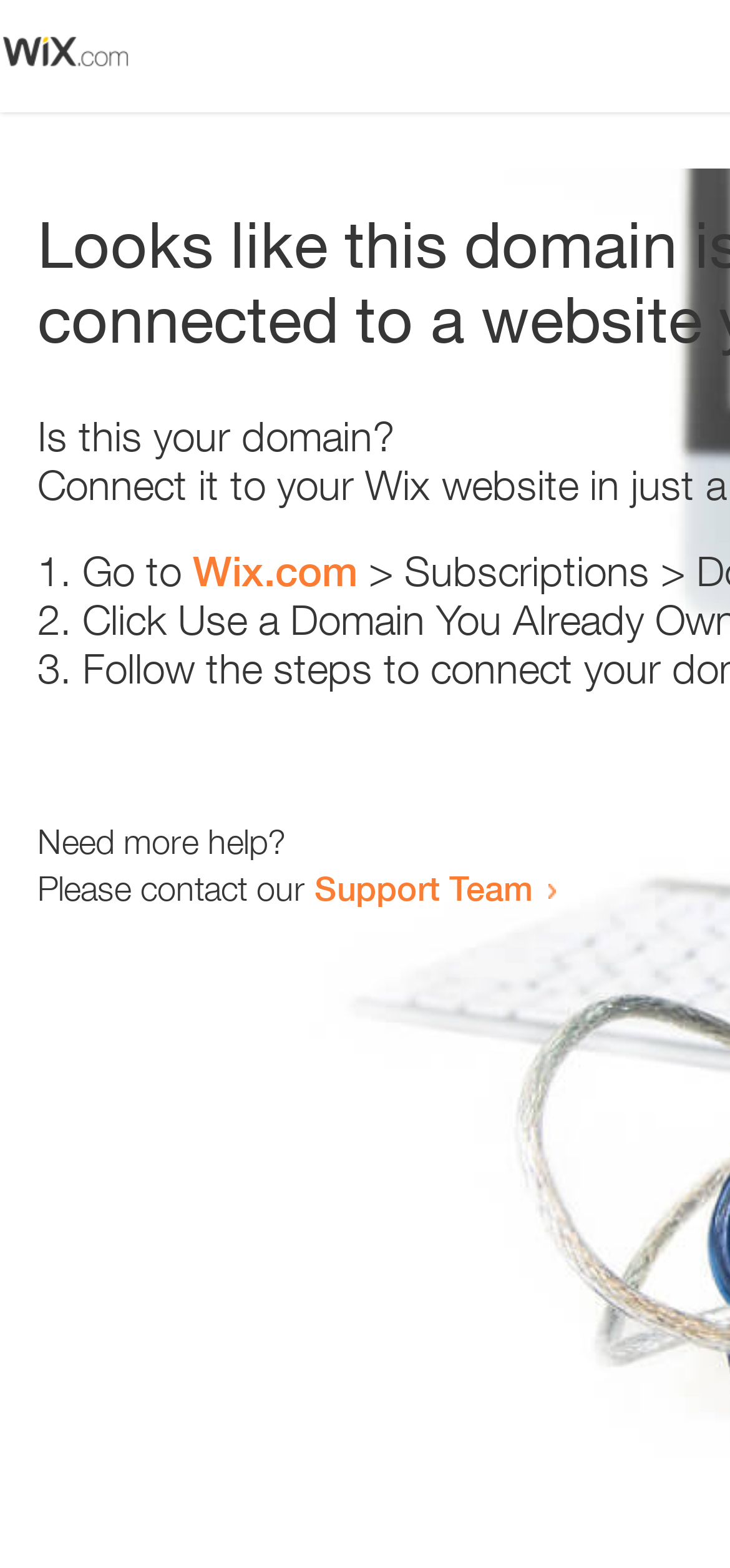Write a detailed summary of the webpage.

The webpage appears to be an error page, with a small image at the top left corner. Below the image, there is a heading that reads "Is this your domain?" centered on the page. 

Underneath the heading, there is a numbered list with three items. The first item starts with "1." and is followed by the text "Go to" and a link to "Wix.com". The second item starts with "2." and the third item starts with "3.", but their contents are not specified. 

At the bottom of the page, there is a section that provides additional help options. It starts with the text "Need more help?" followed by a sentence "Please contact our" and a link to the "Support Team".